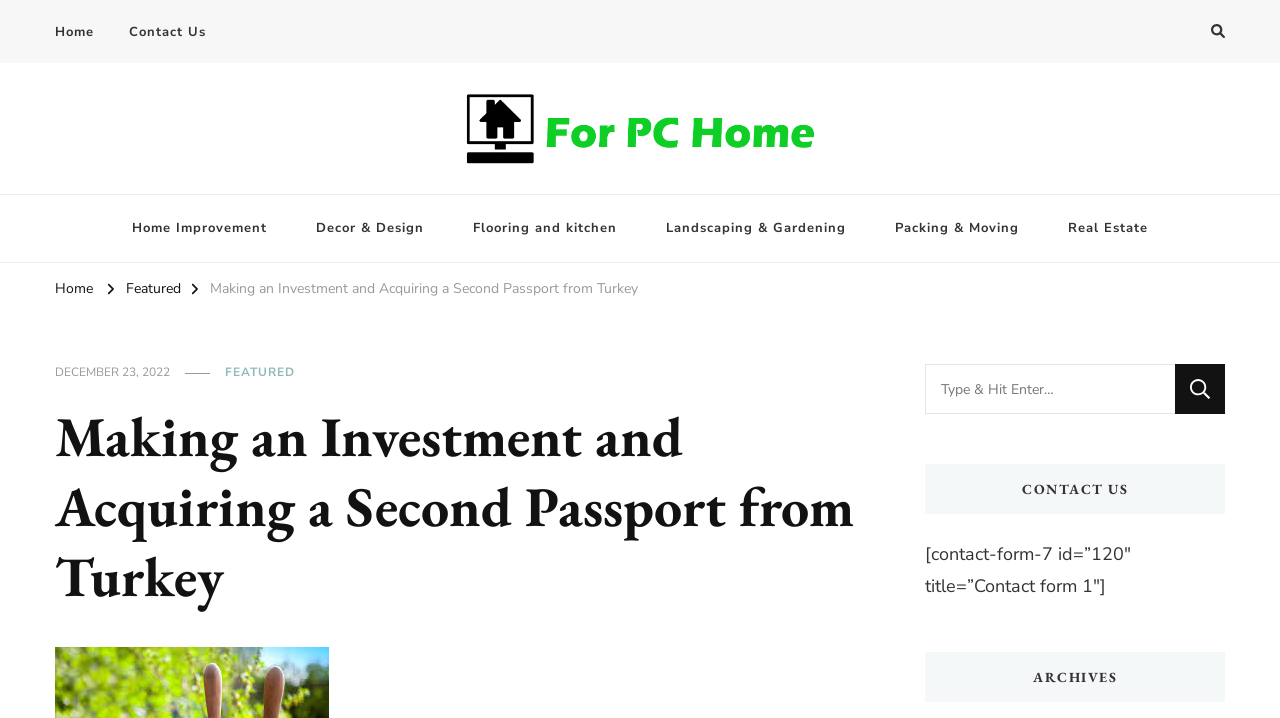Specify the bounding box coordinates of the region I need to click to perform the following instruction: "Click on the Home link". The coordinates must be four float numbers in the range of 0 to 1, i.e., [left, top, right, bottom].

[0.043, 0.022, 0.085, 0.066]